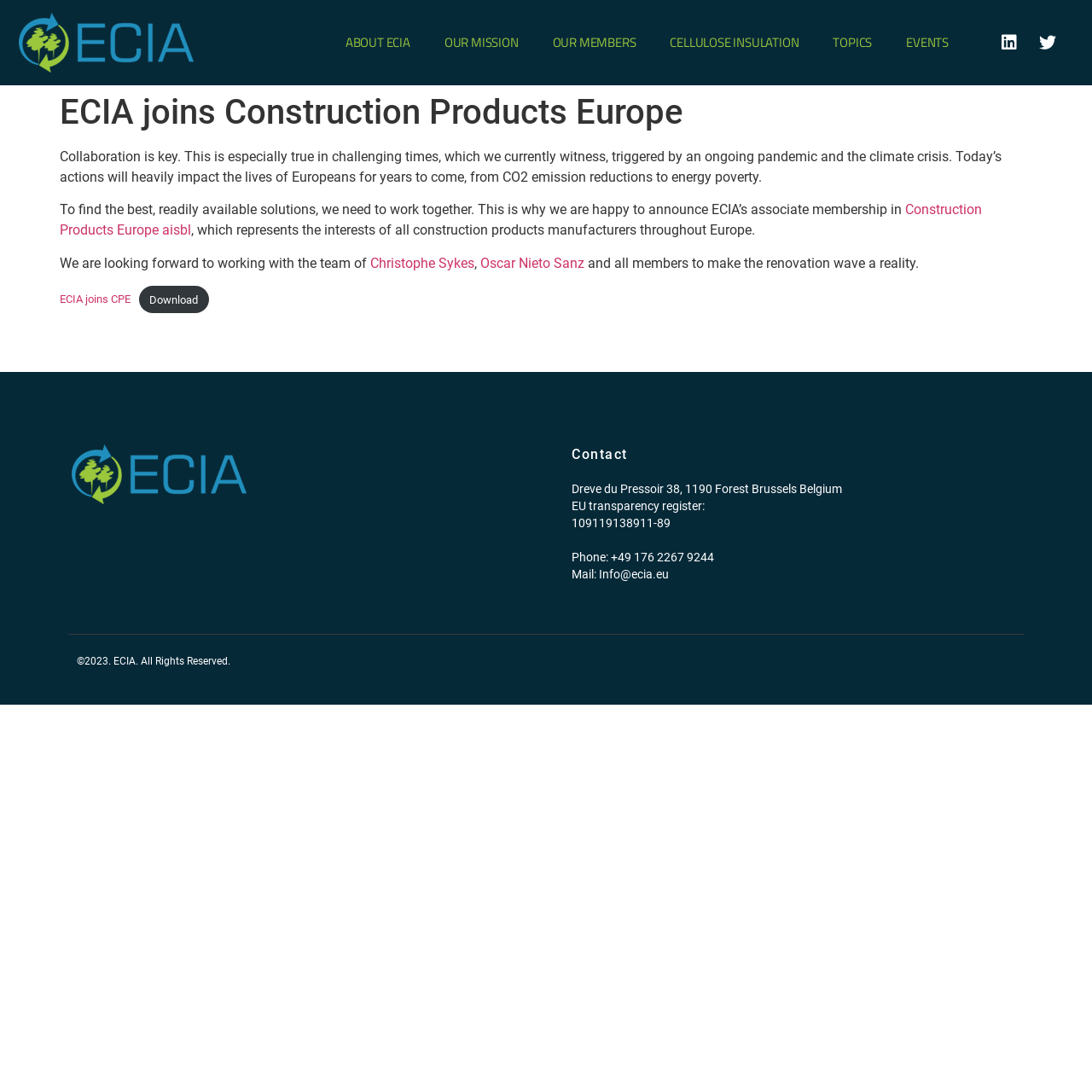Identify the bounding box coordinates of the clickable region necessary to fulfill the following instruction: "Follow ECIA on Twitter". The bounding box coordinates should be four float numbers between 0 and 1, i.e., [left, top, right, bottom].

[0.944, 0.023, 0.975, 0.055]